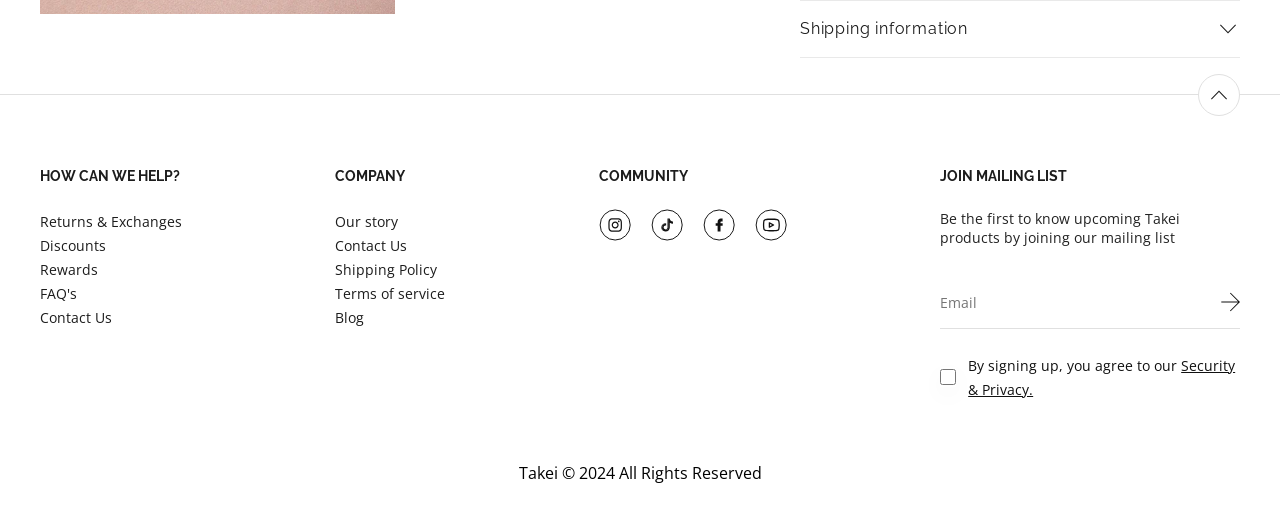Identify the bounding box coordinates of the clickable region required to complete the instruction: "Click the FAQ's link". The coordinates should be given as four float numbers within the range of 0 and 1, i.e., [left, top, right, bottom].

[0.031, 0.541, 0.06, 0.577]